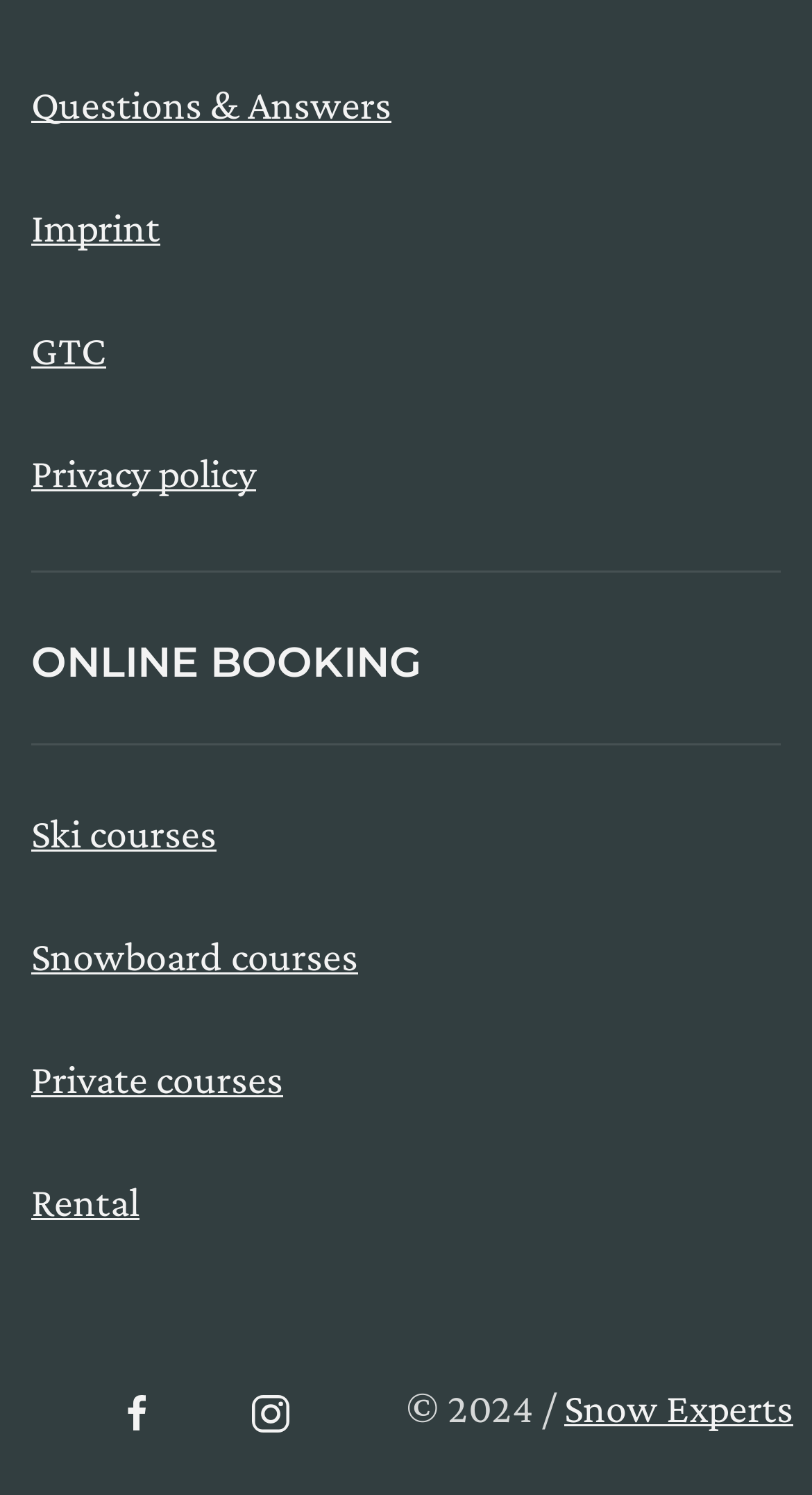Please give a succinct answer using a single word or phrase:
What type of courses are offered?

Ski, Snowboard, Private